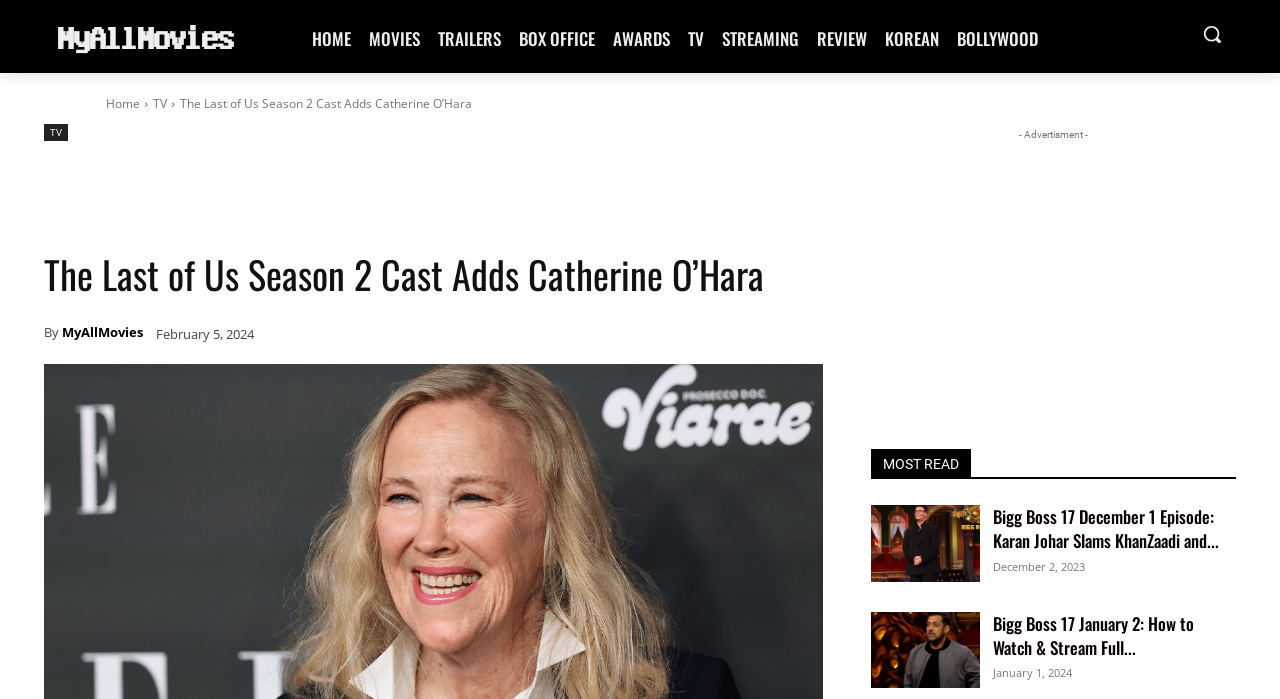Could you indicate the bounding box coordinates of the region to click in order to complete this instruction: "Check the latest news in the 'MOST READ' section".

[0.68, 0.642, 0.966, 0.685]